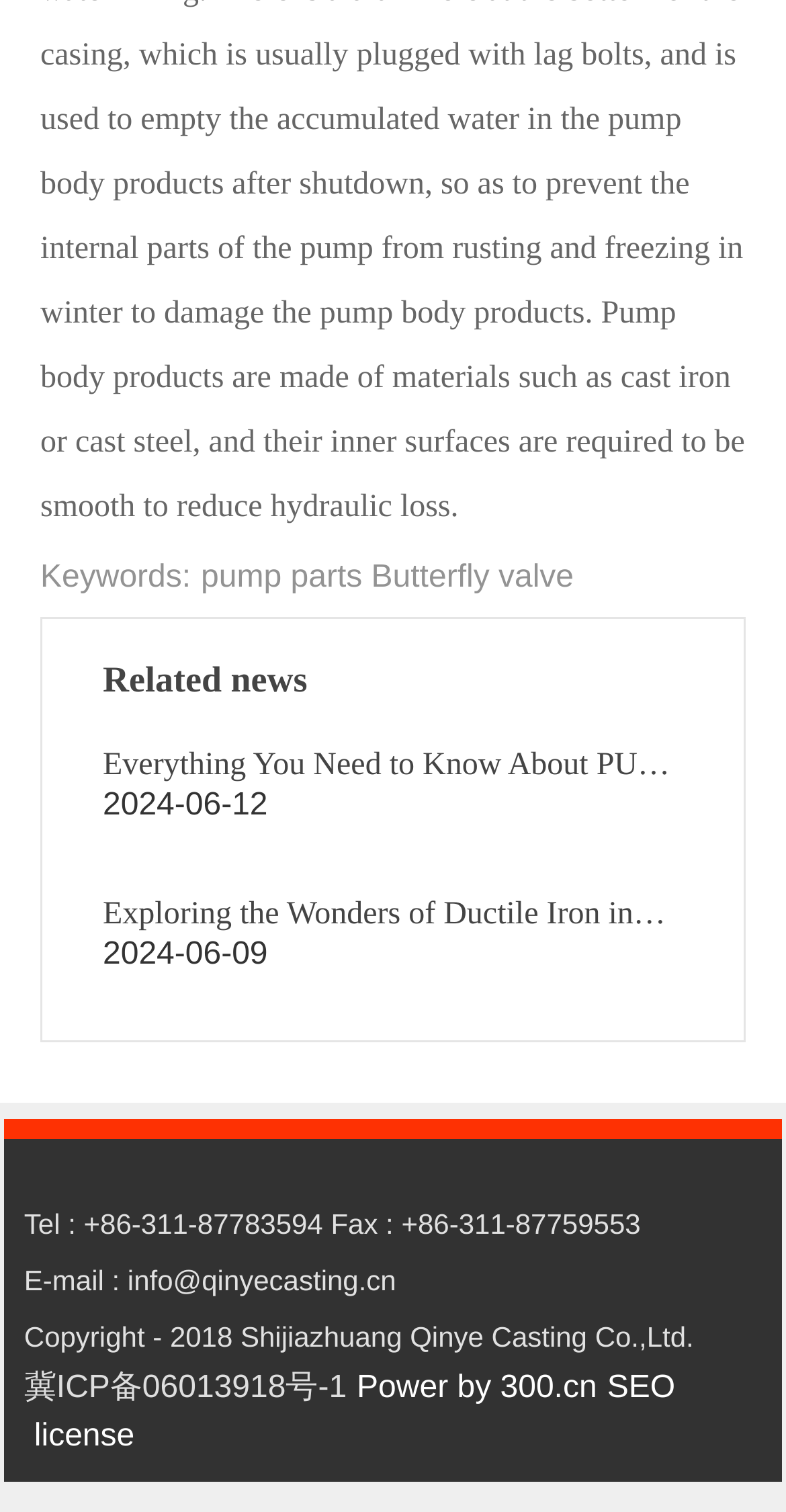Predict the bounding box coordinates of the area that should be clicked to accomplish the following instruction: "Send an email to the company". The bounding box coordinates should consist of four float numbers between 0 and 1, i.e., [left, top, right, bottom].

[0.162, 0.835, 0.504, 0.857]